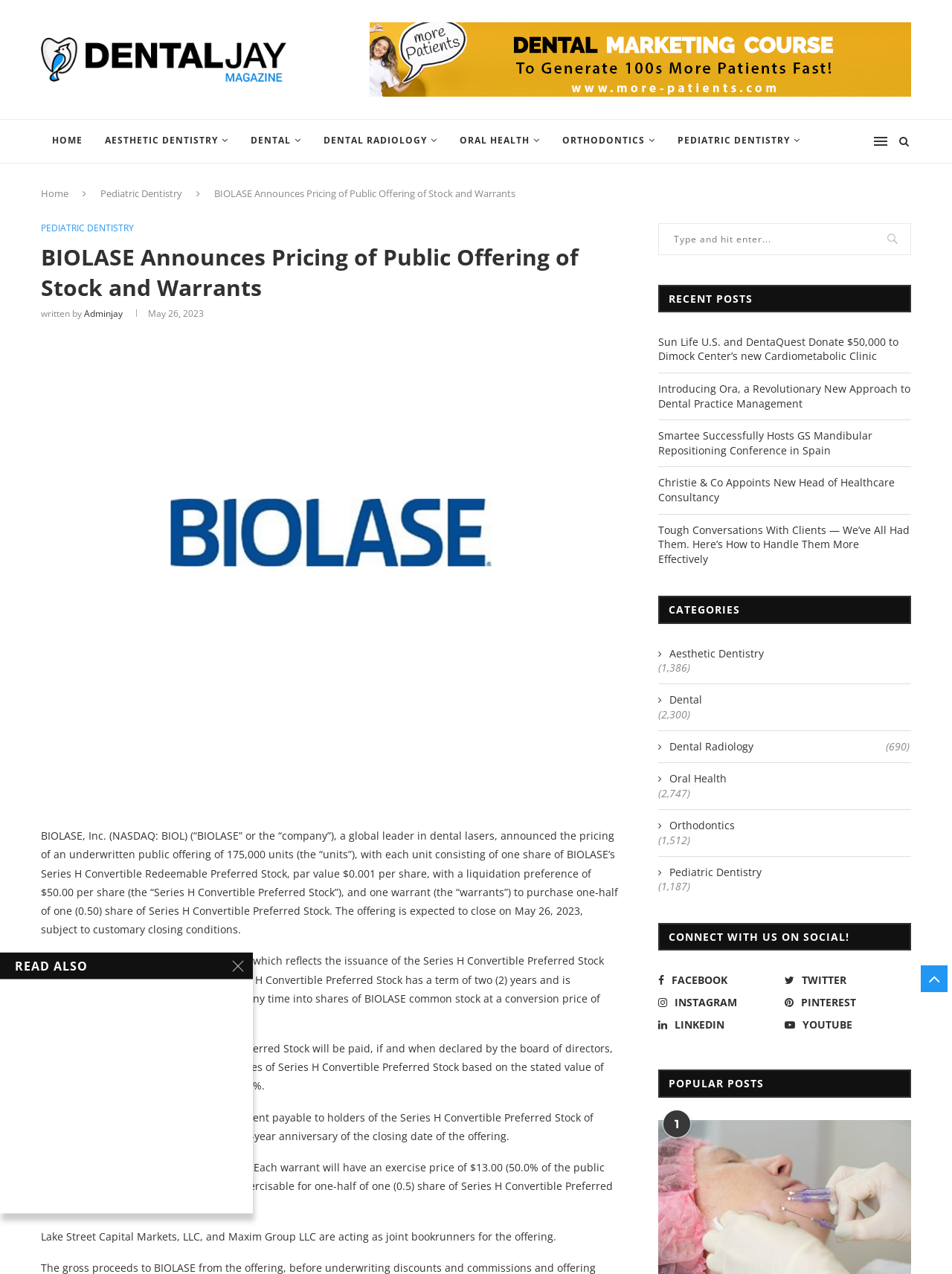Illustrate the webpage thoroughly, mentioning all important details.

The webpage is a news magazine for dentists, with a focus on providing dentistry news, jobs, articles, and product information. At the top of the page, there is a banner with a logo and a navigation menu with links to different sections, including "HOME", "AESTHETIC DENTISTRY", "DENTAL", "DENTAL RADIOLOGY", "ORAL HEALTH", "ORTHODONTICS", and "PEDIATRIC DENTISTRY".

Below the navigation menu, there is a featured article with a heading "BIOLASE Announces Pricing of Public Offering of Stock and Warrants" and a brief summary of the article. The article is written by "Adminjay" and has a timestamp of "May 26, 2023". The article is accompanied by an image.

To the right of the featured article, there is a section with recent posts, including links to articles such as "Sun Life U.S. and DentaQuest Donate $50,000 to Dimock Center’s new Cardiometabolic Clinic" and "Introducing Ora, a Revolutionary New Approach to Dental Practice Management".

Further down the page, there is a section with categories, including "Aesthetic Dentistry", "Dental", "Dental Radiology", "Oral Health", "Orthodontics", and "Pediatric Dentistry", each with a number of posts in parentheses.

Below the categories section, there is a section with social media links, including Facebook, Twitter, Instagram, Pinterest, LinkedIn, and YouTube.

Finally, there is a section with popular posts, including links to articles such as "Tough Conversations With Clients — We’ve All Had Them. Here’s How to Handle Them More Effectively".